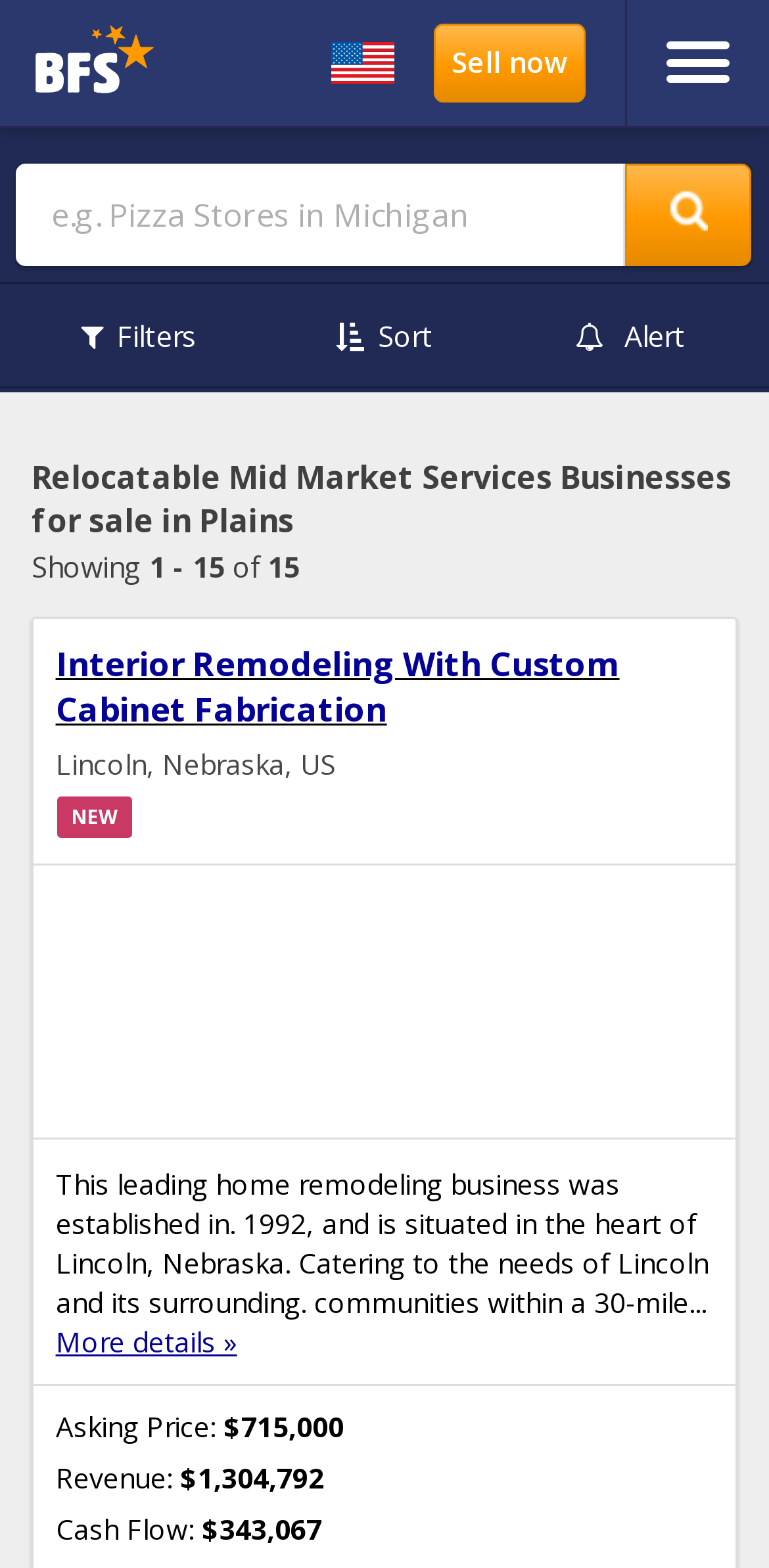Mark the bounding box of the element that matches the following description: "Filters".

[0.087, 0.195, 0.273, 0.233]